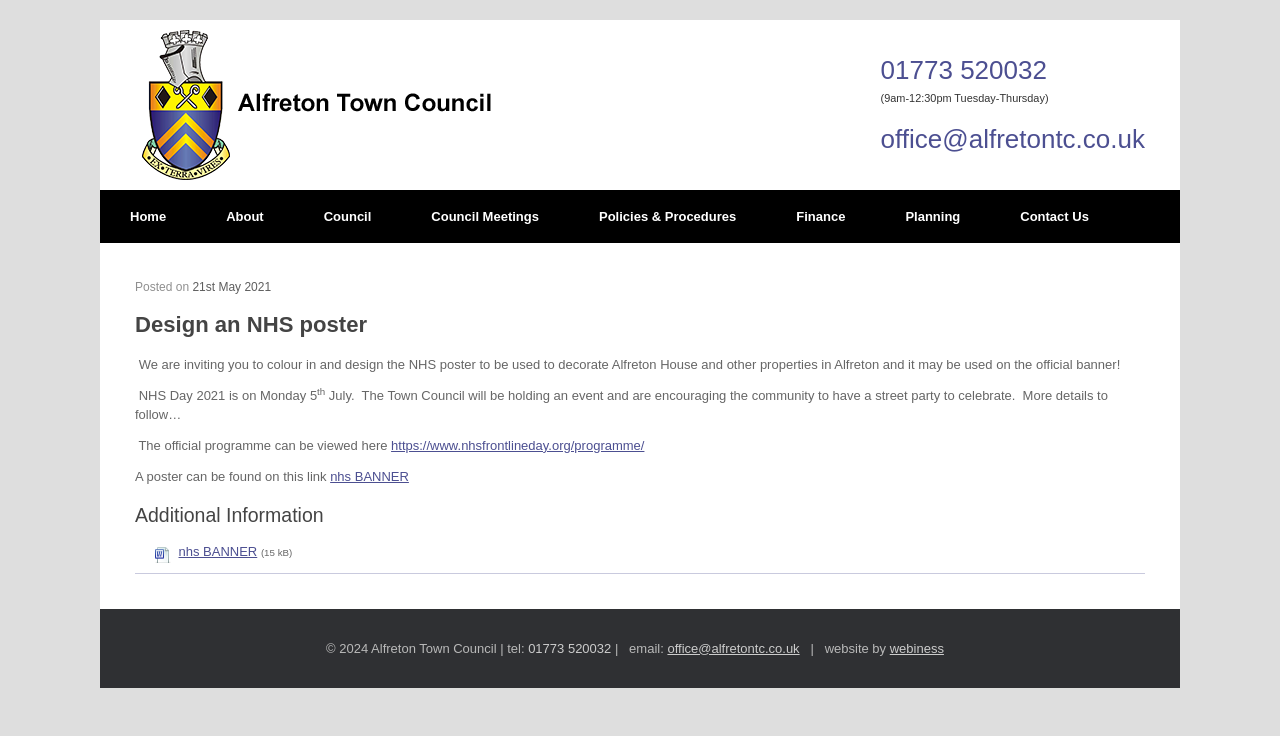What is the size of the NHS BANNER file?
Using the details from the image, give an elaborate explanation to answer the question.

I found the size of the NHS BANNER file by looking at the link to download the file, which is listed as 15 kB in size.